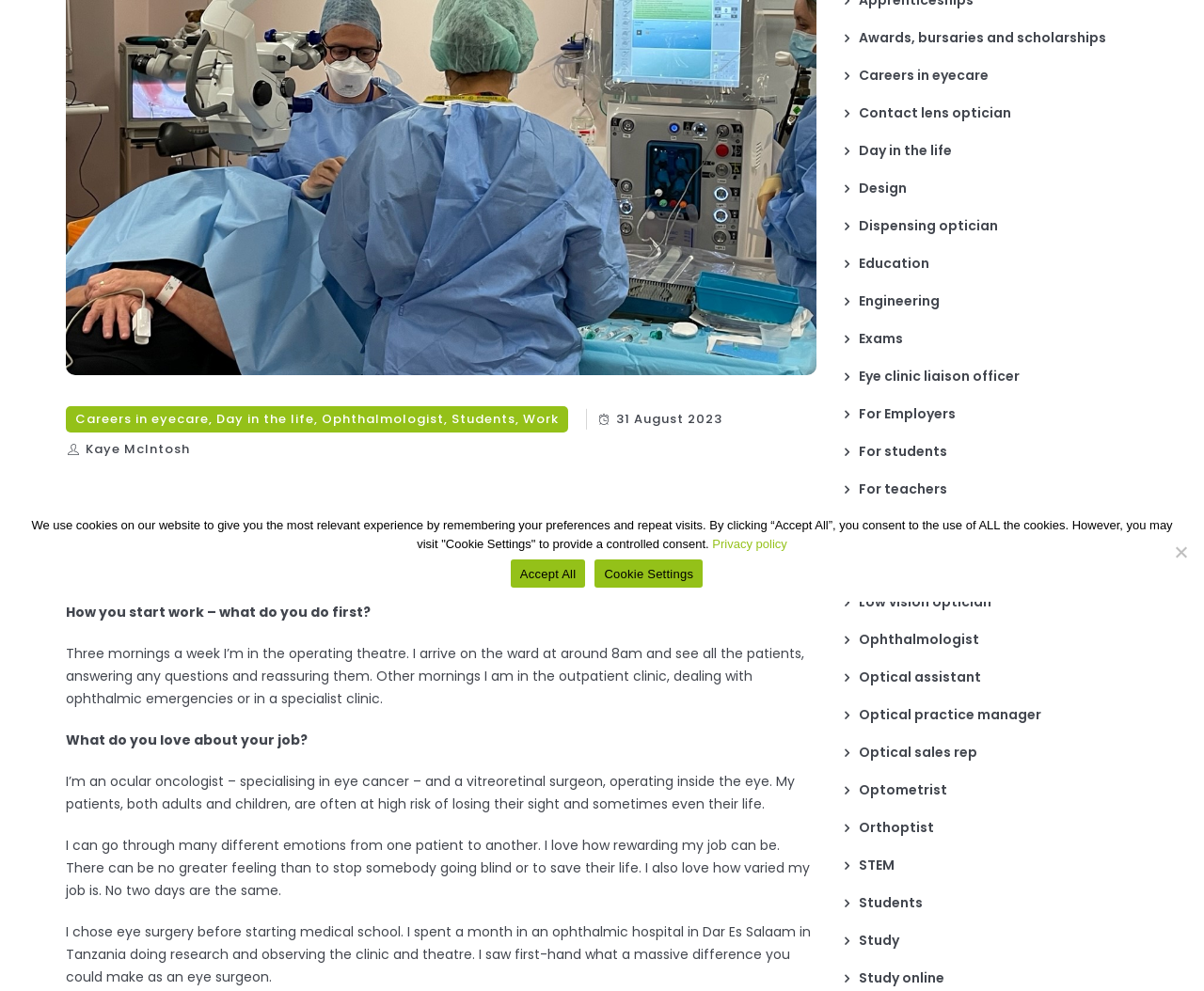Identify the bounding box coordinates for the UI element described as: "taming of the shrew".

None